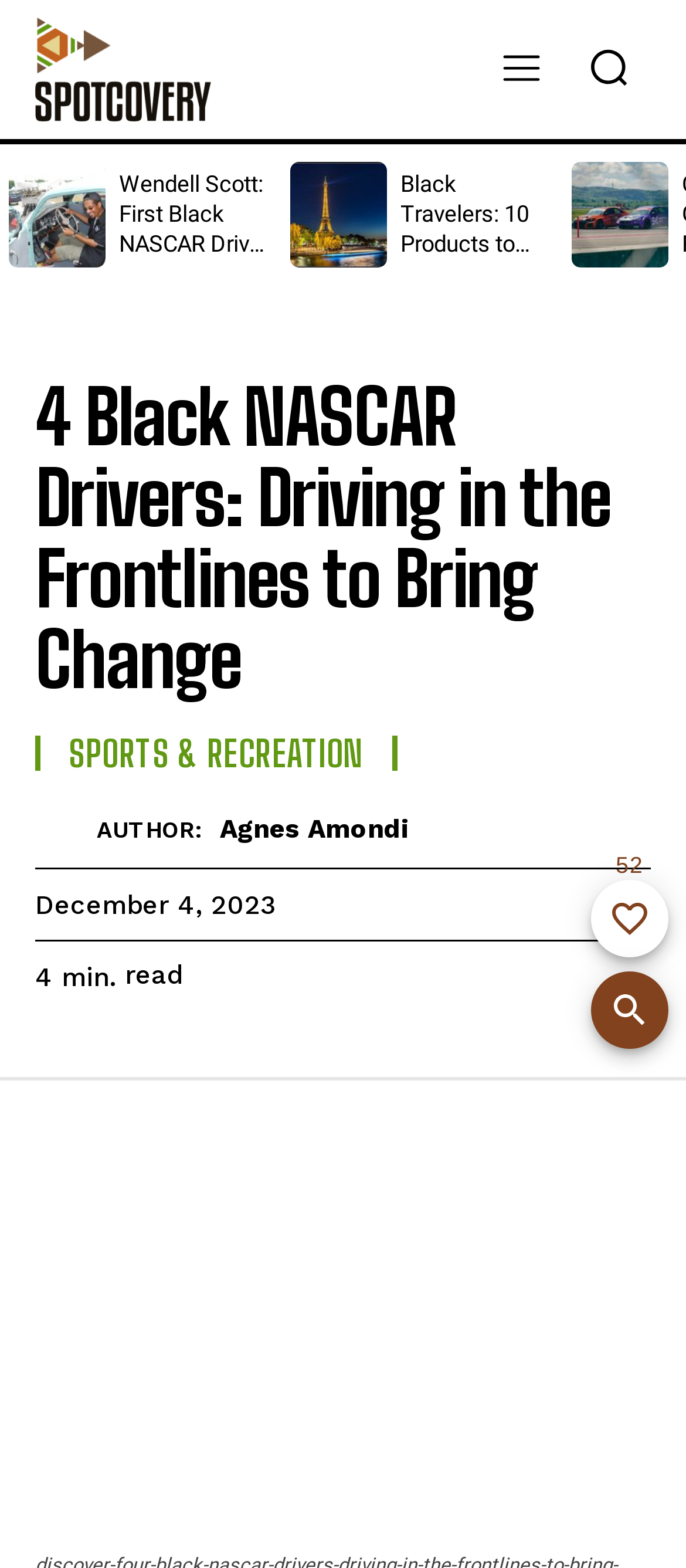Provide the bounding box coordinates of the section that needs to be clicked to accomplish the following instruction: "Add to favorites."

[0.862, 0.561, 0.974, 0.611]